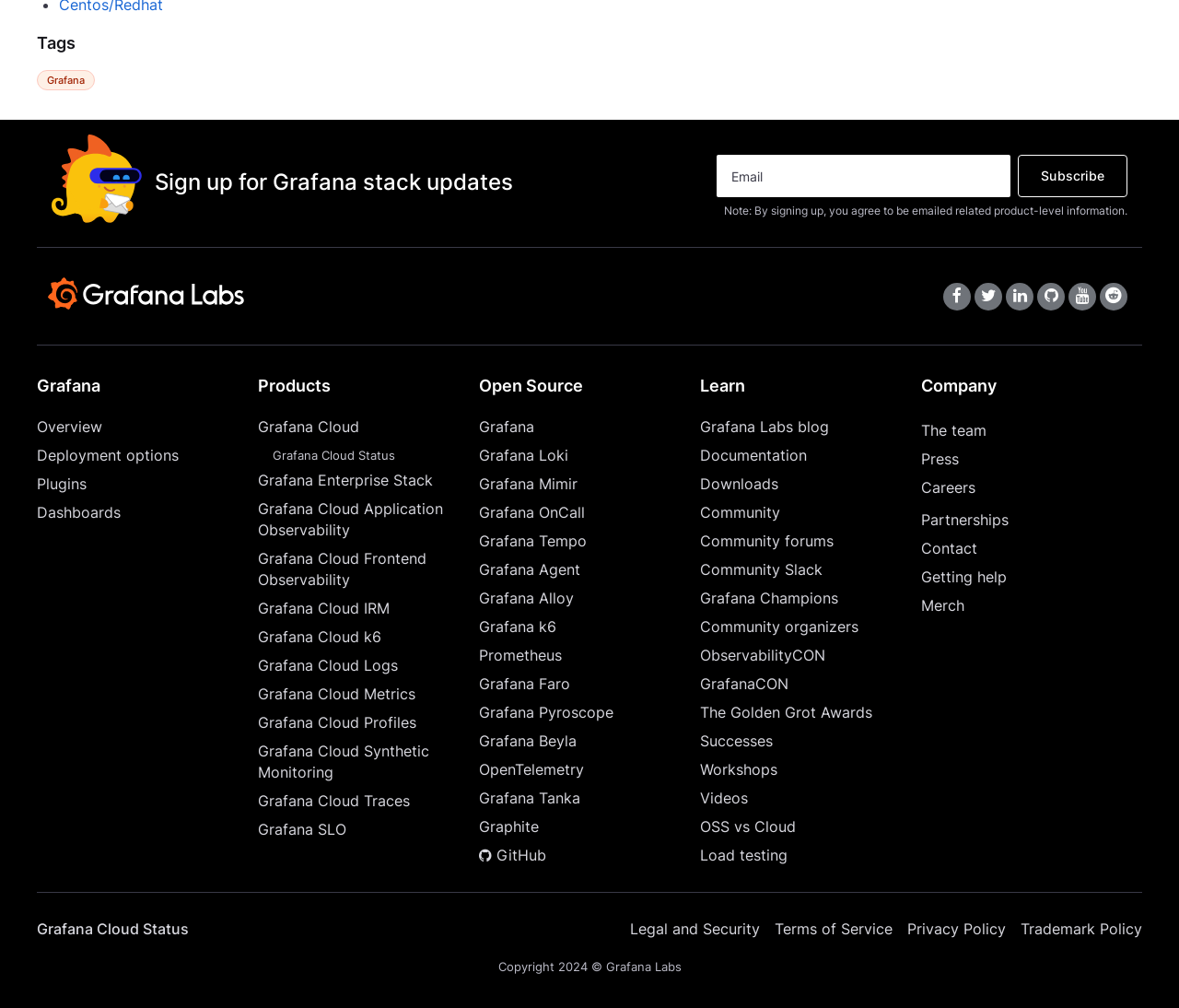Identify the bounding box coordinates of the section to be clicked to complete the task described by the following instruction: "Follow Grafana Labs on Facebook". The coordinates should be four float numbers between 0 and 1, formatted as [left, top, right, bottom].

[0.8, 0.28, 0.823, 0.308]